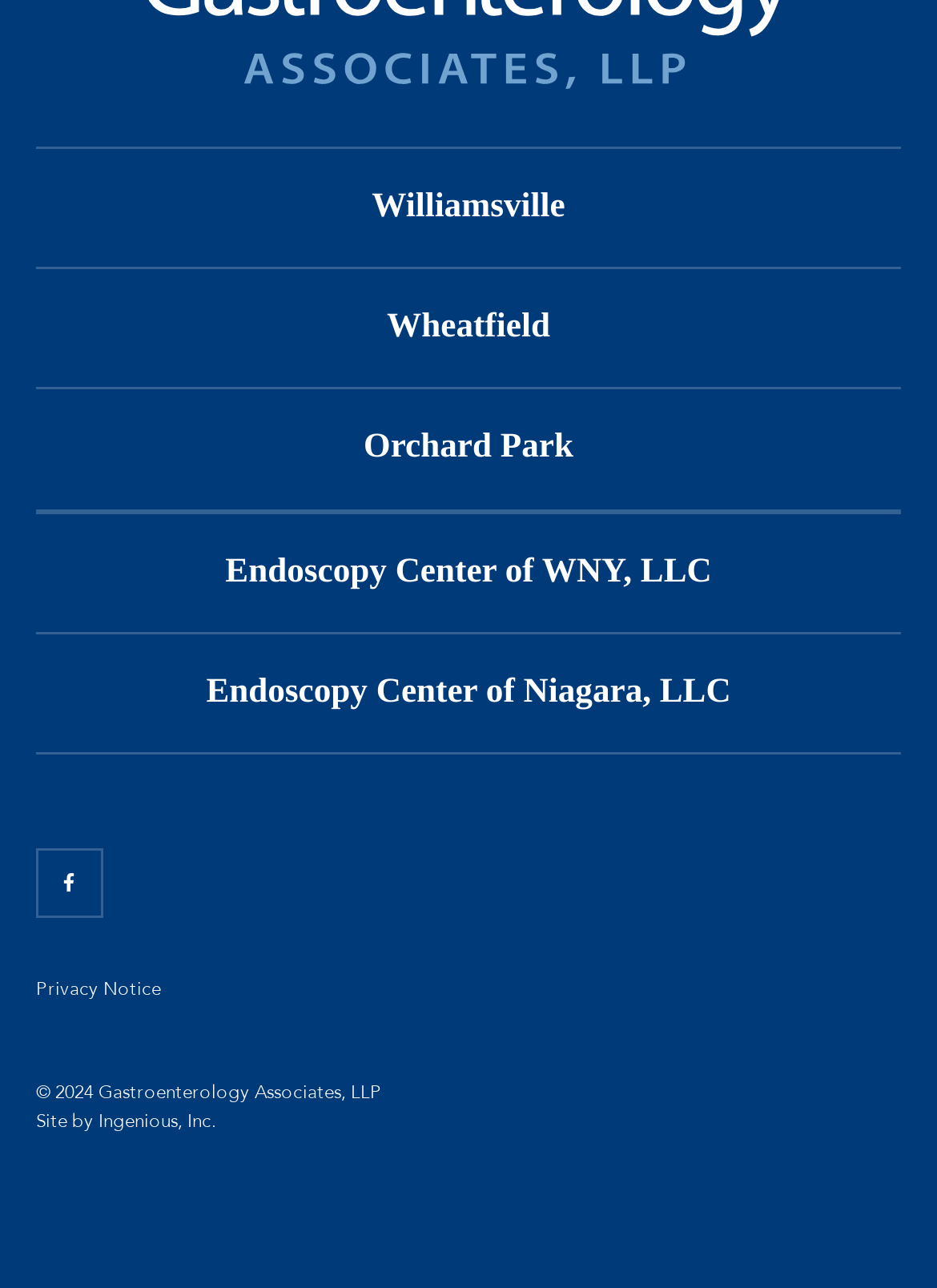How many locations are listed?
Look at the image and answer the question using a single word or phrase.

5